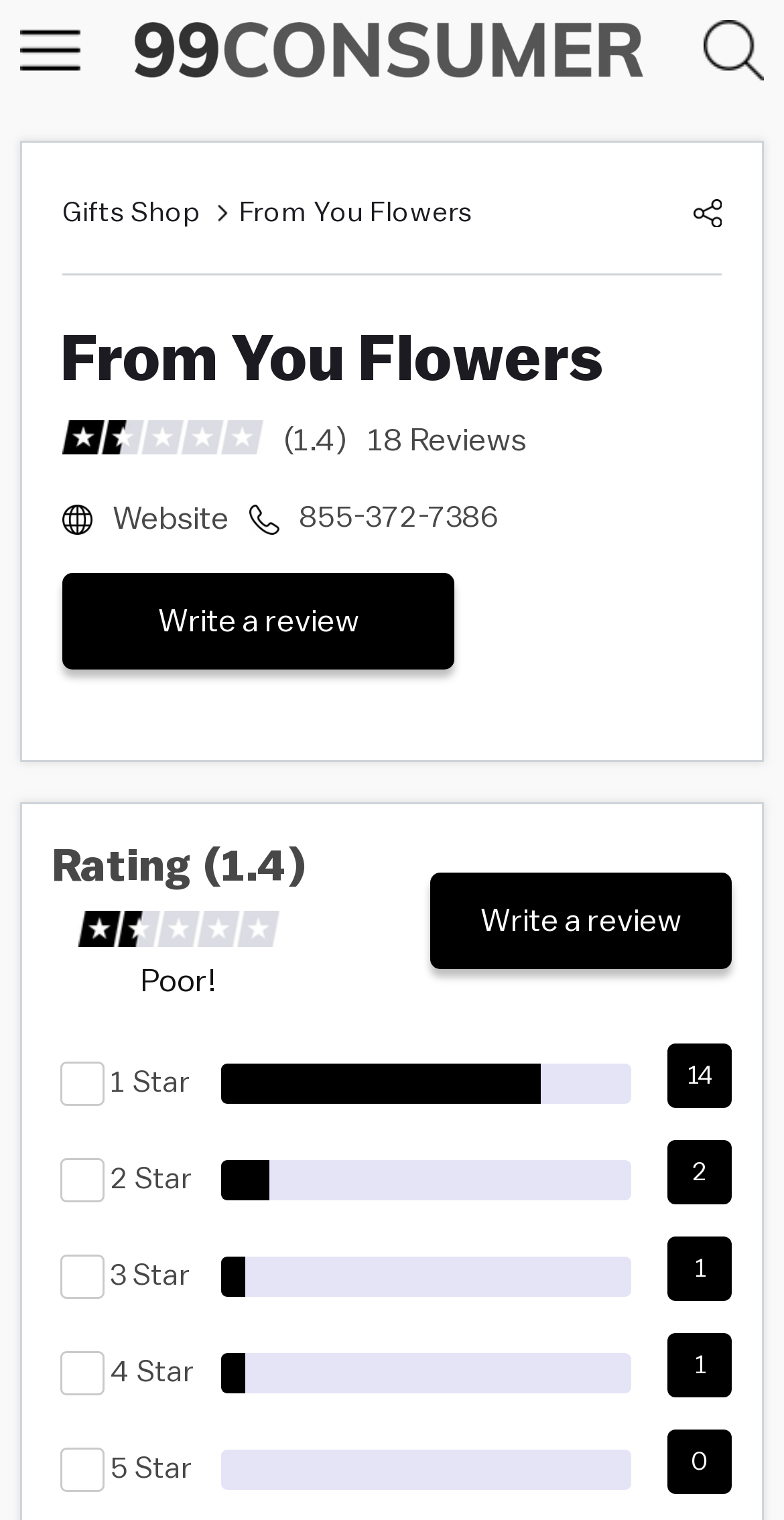What is the overall rating of From You Flowers?
Could you answer the question in a detailed manner, providing as much information as possible?

The overall rating of From You Flowers can be found in the header section of the webpage, where it is displayed as 'Poor!' along with a rating of 1.4.